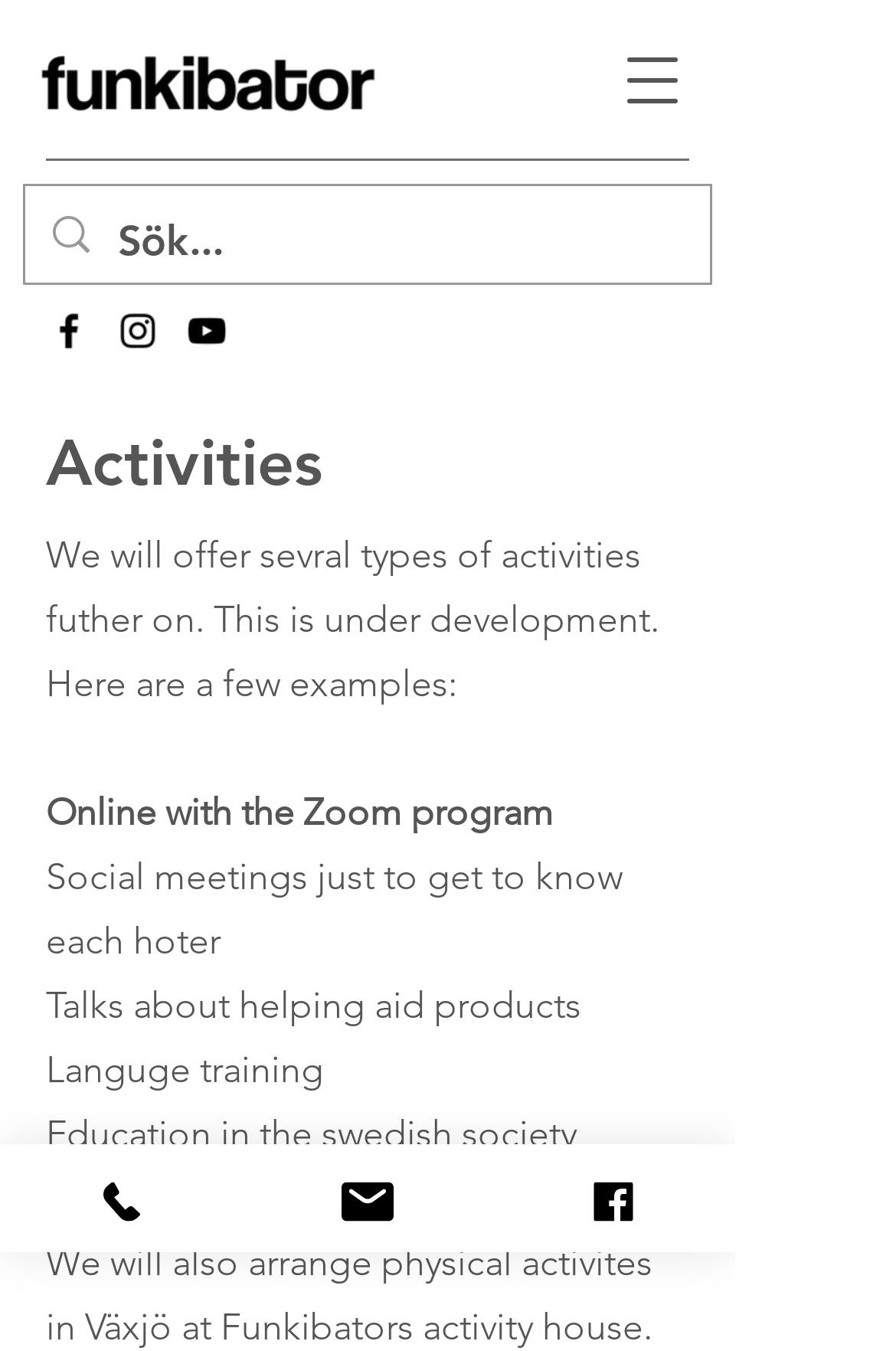Please provide a comprehensive answer to the question based on the screenshot: How many types of activities are mentioned?

I read the static text on the webpage and found that it mentions several types of activities, including online meetings with Zoom, social meetings, talks about helping aid products, language training, and education in Swedish society. I counted these and found that there are 6 types of activities mentioned.